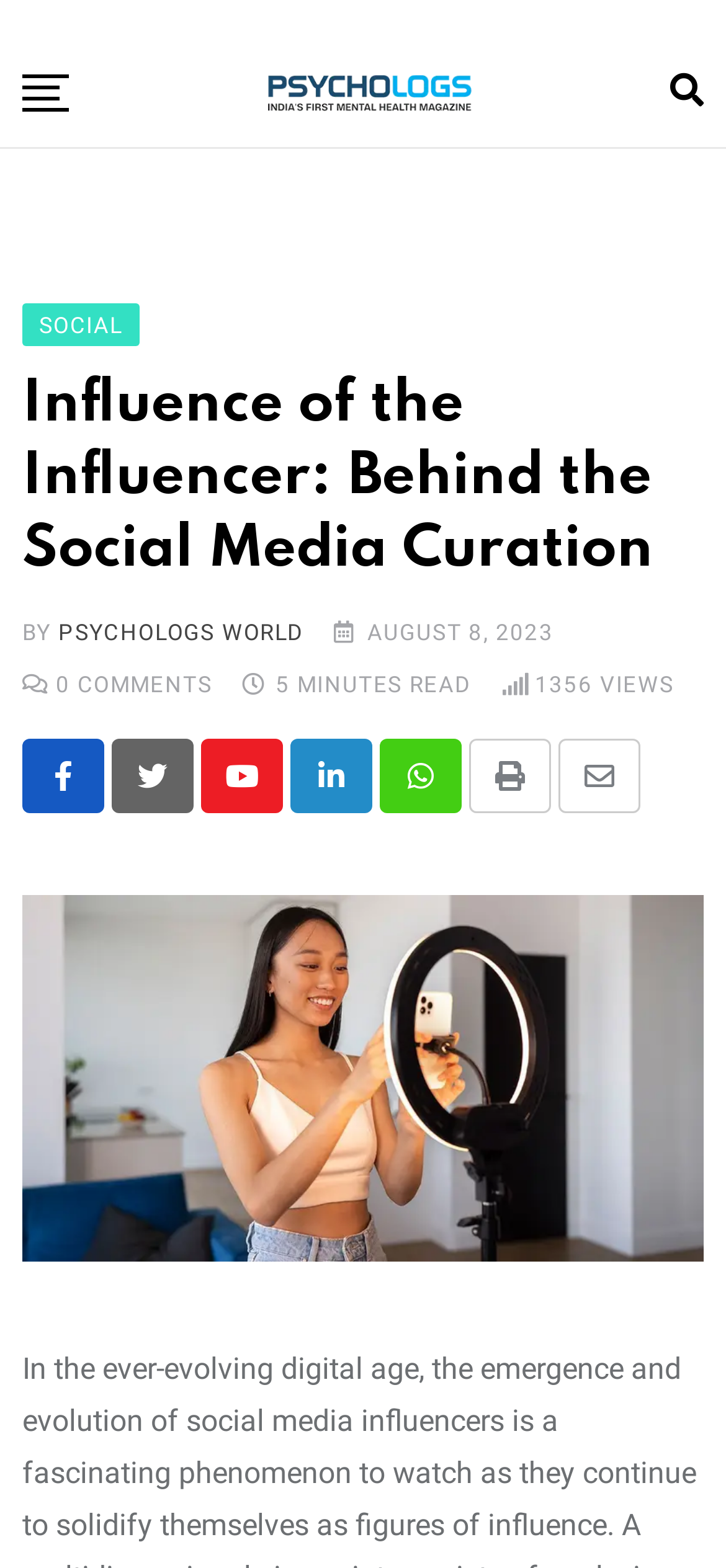Please identify the bounding box coordinates of the area that needs to be clicked to fulfill the following instruction: "Share the article on LinkedIn."

[0.4, 0.471, 0.513, 0.518]